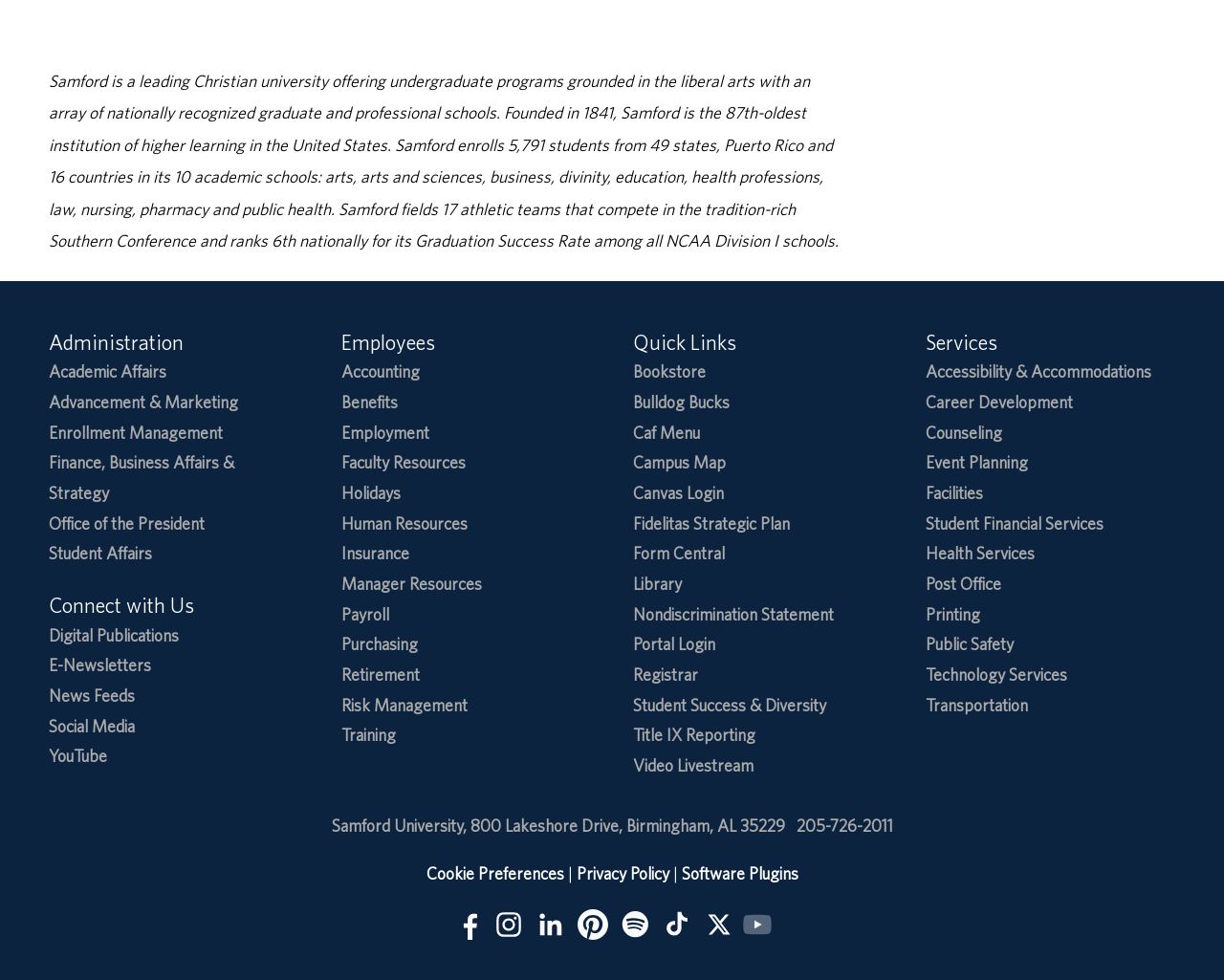Provide the bounding box coordinates of the UI element that matches the description: "Purchasing".

[0.279, 0.647, 0.341, 0.668]